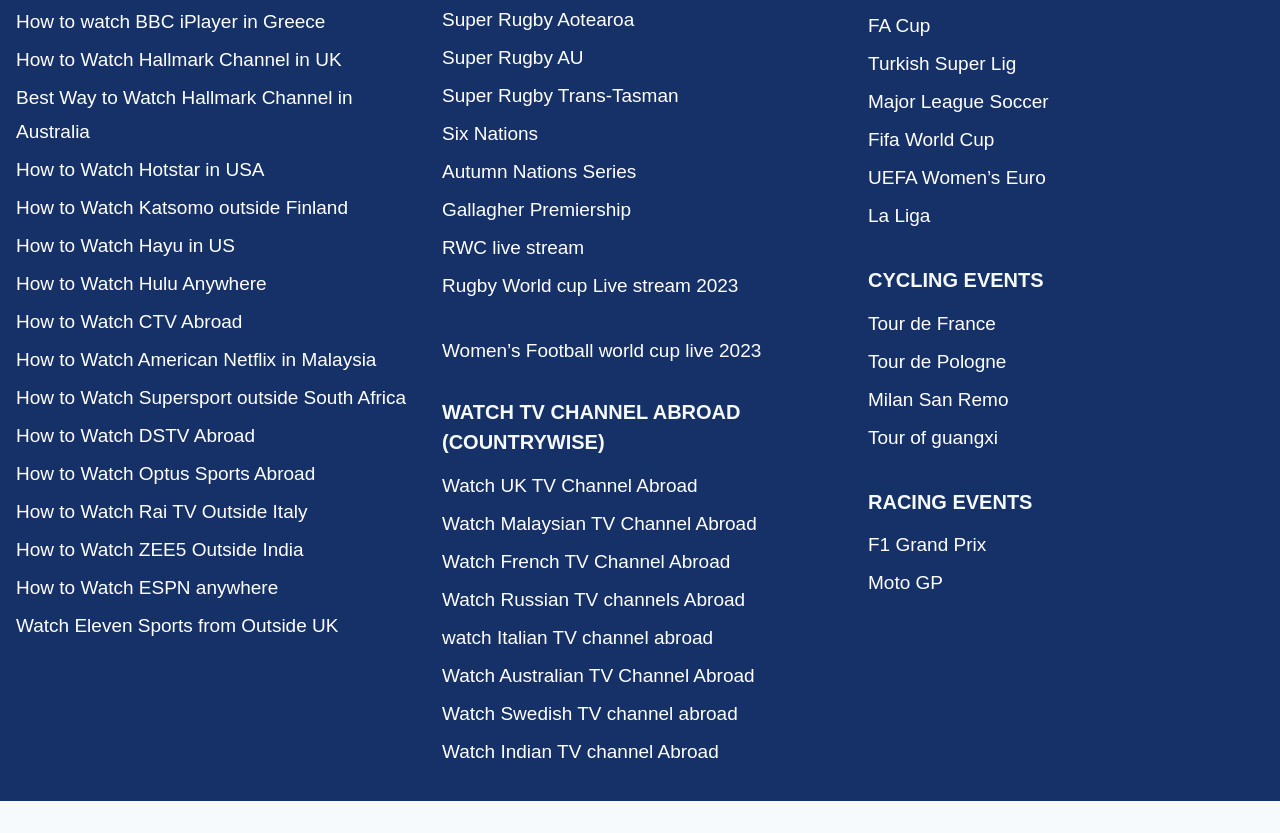Determine the bounding box for the UI element described here: "How to Watch ESPN anywhere".

[0.012, 0.683, 0.322, 0.728]